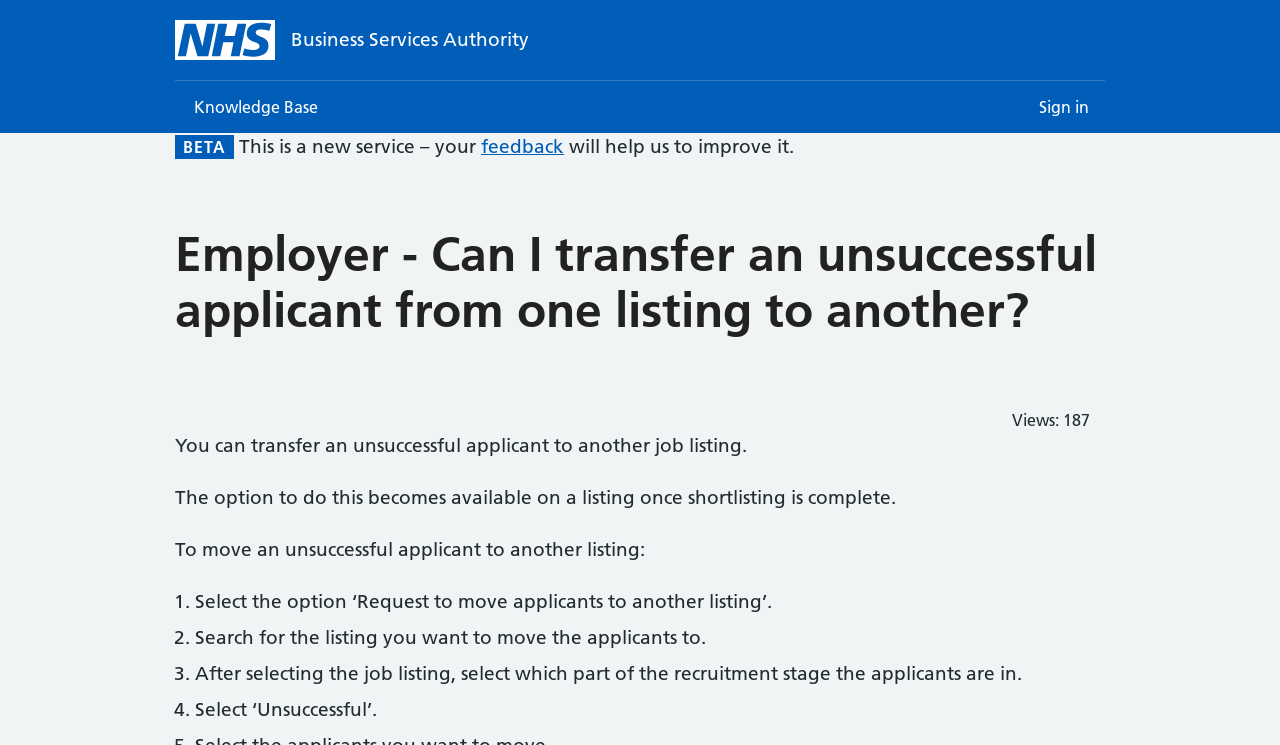Answer the following query concisely with a single word or phrase:
When does the option to transfer an unsuccessful applicant become available?

After shortlisting is complete